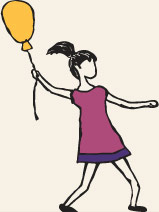What is the background color of the image?
Using the image, respond with a single word or phrase.

Soft, neutral